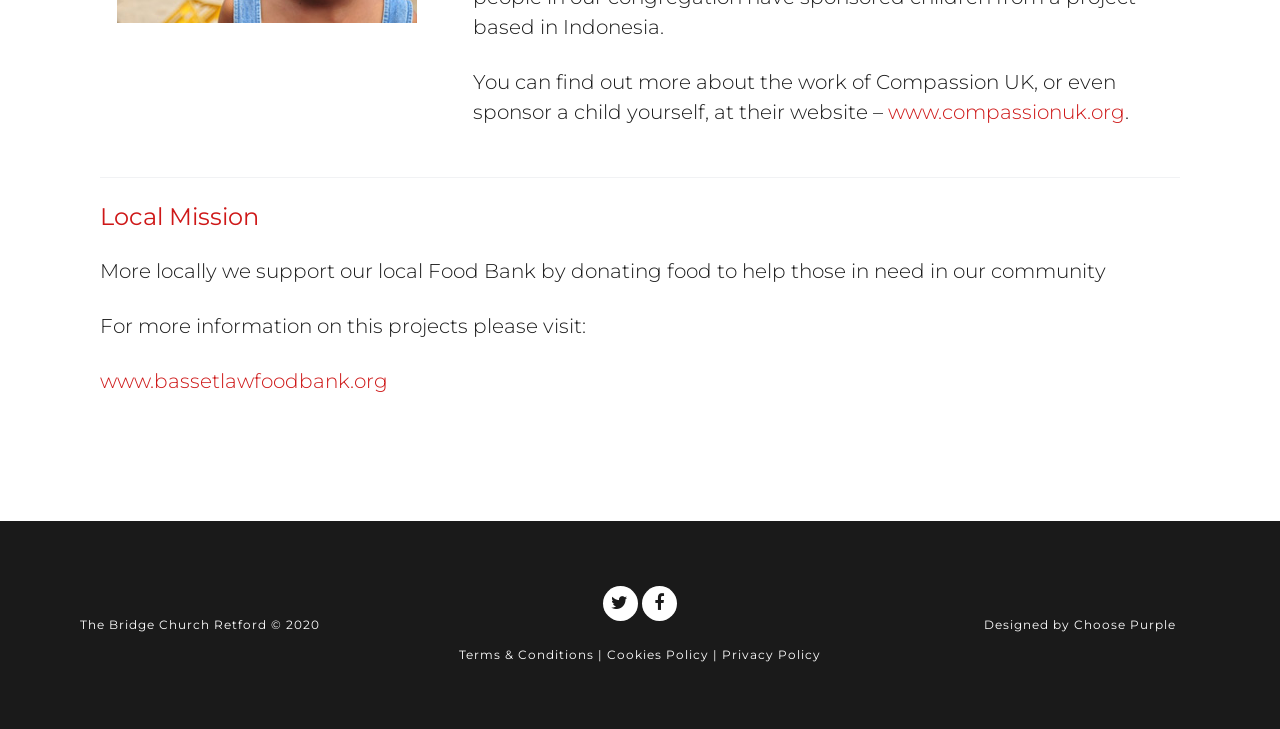Answer the question in a single word or phrase:
What organization does the church support locally?

Food Bank